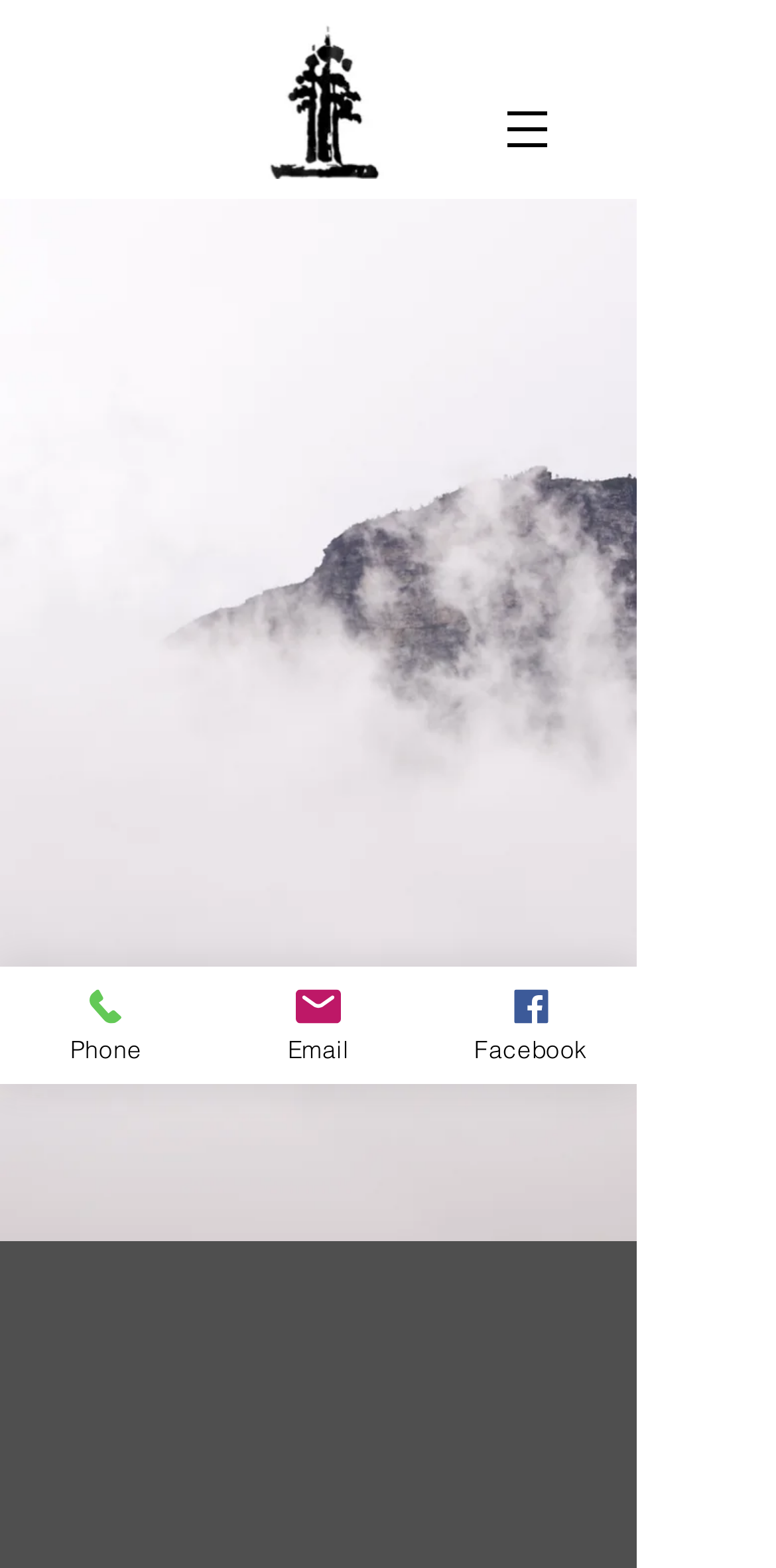How many social media links are present on the webpage?
Please provide a single word or phrase in response based on the screenshot.

1